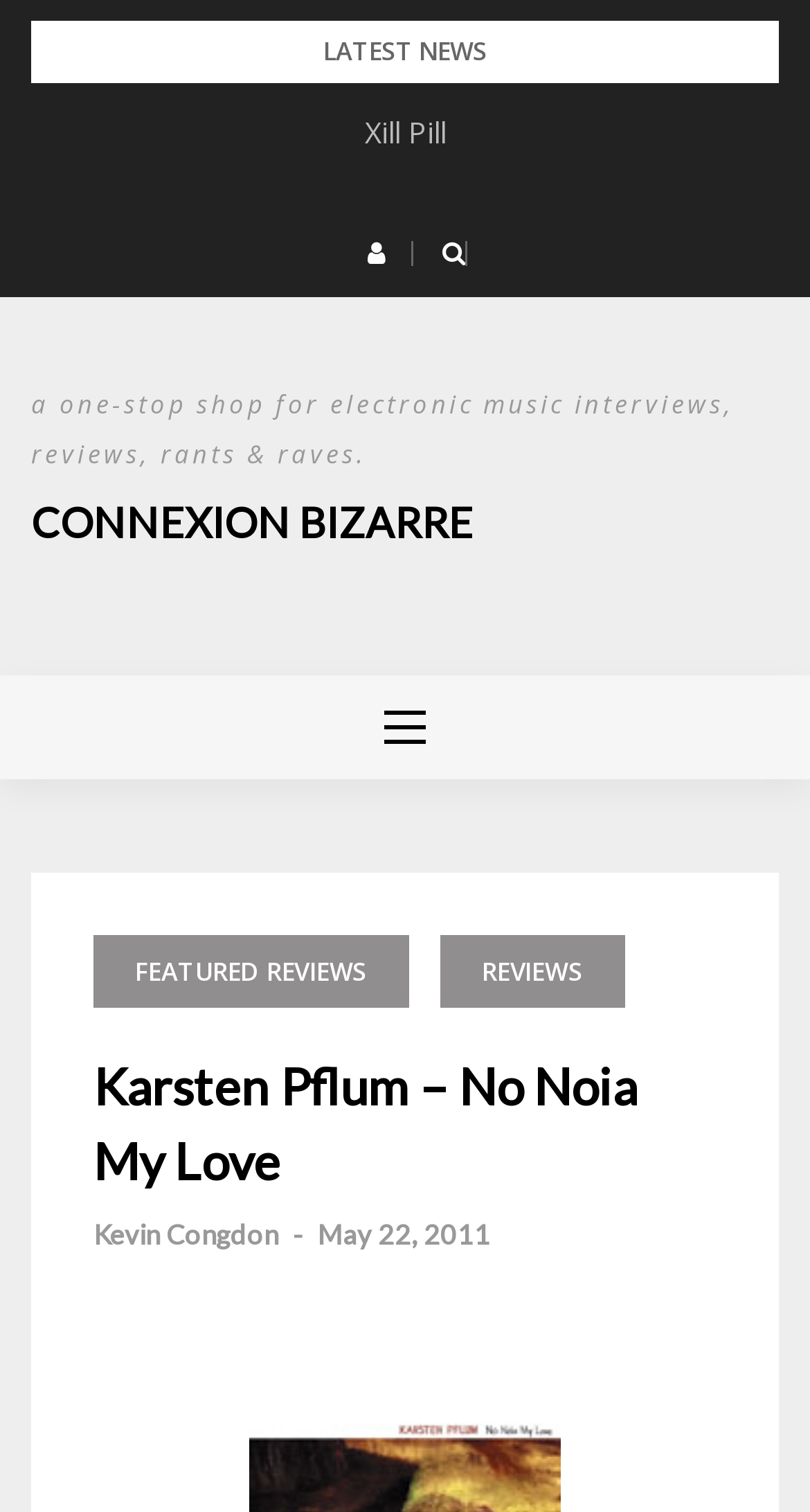Using the provided element description, identify the bounding box coordinates as (top-left x, top-left y, bottom-right x, bottom-right y). Ensure all values are between 0 and 1. Description: May 22, 2011May 26, 2011

[0.392, 0.805, 0.605, 0.827]